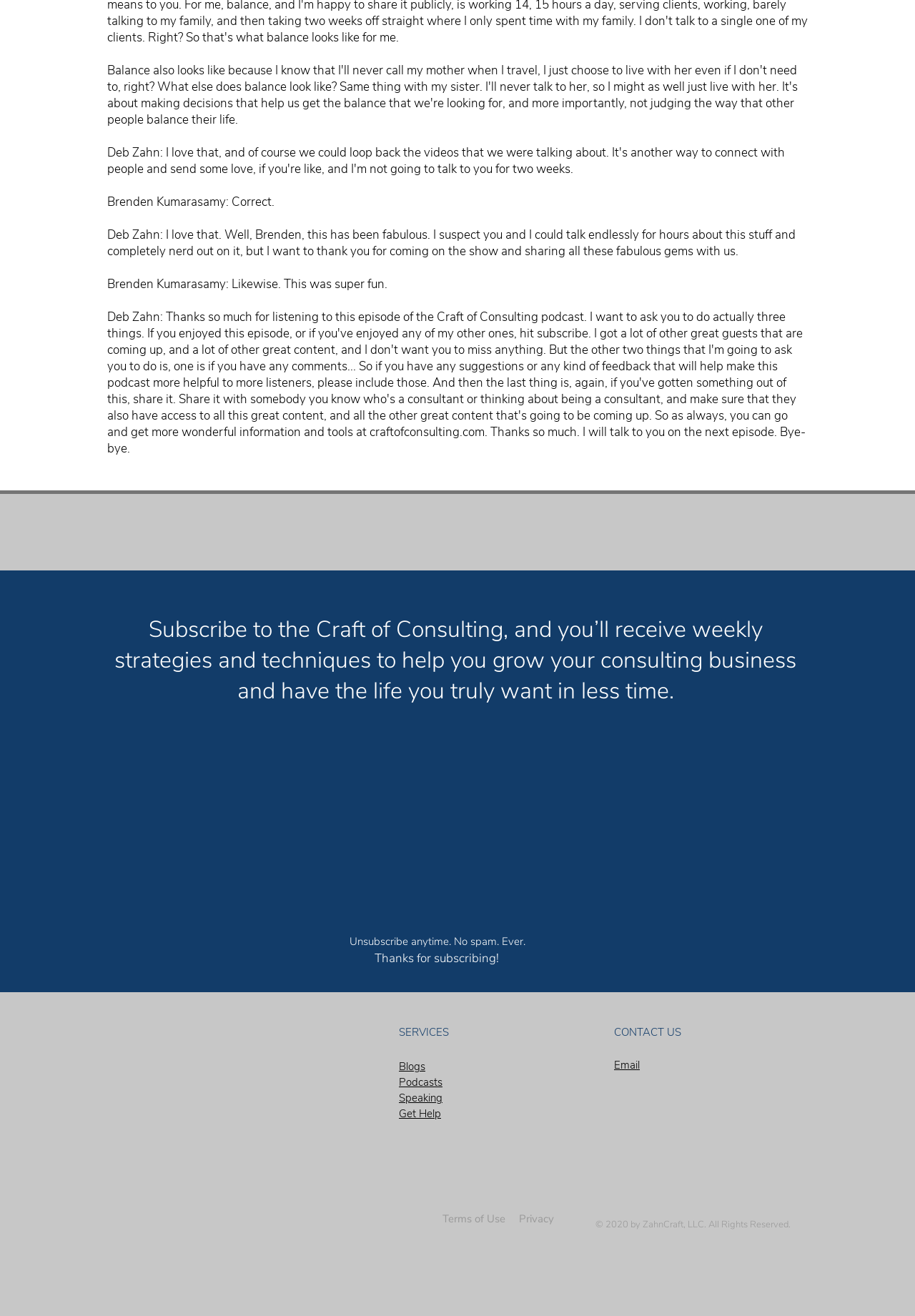Pinpoint the bounding box coordinates of the clickable area needed to execute the instruction: "Contact us via email". The coordinates should be specified as four float numbers between 0 and 1, i.e., [left, top, right, bottom].

[0.671, 0.804, 0.699, 0.815]